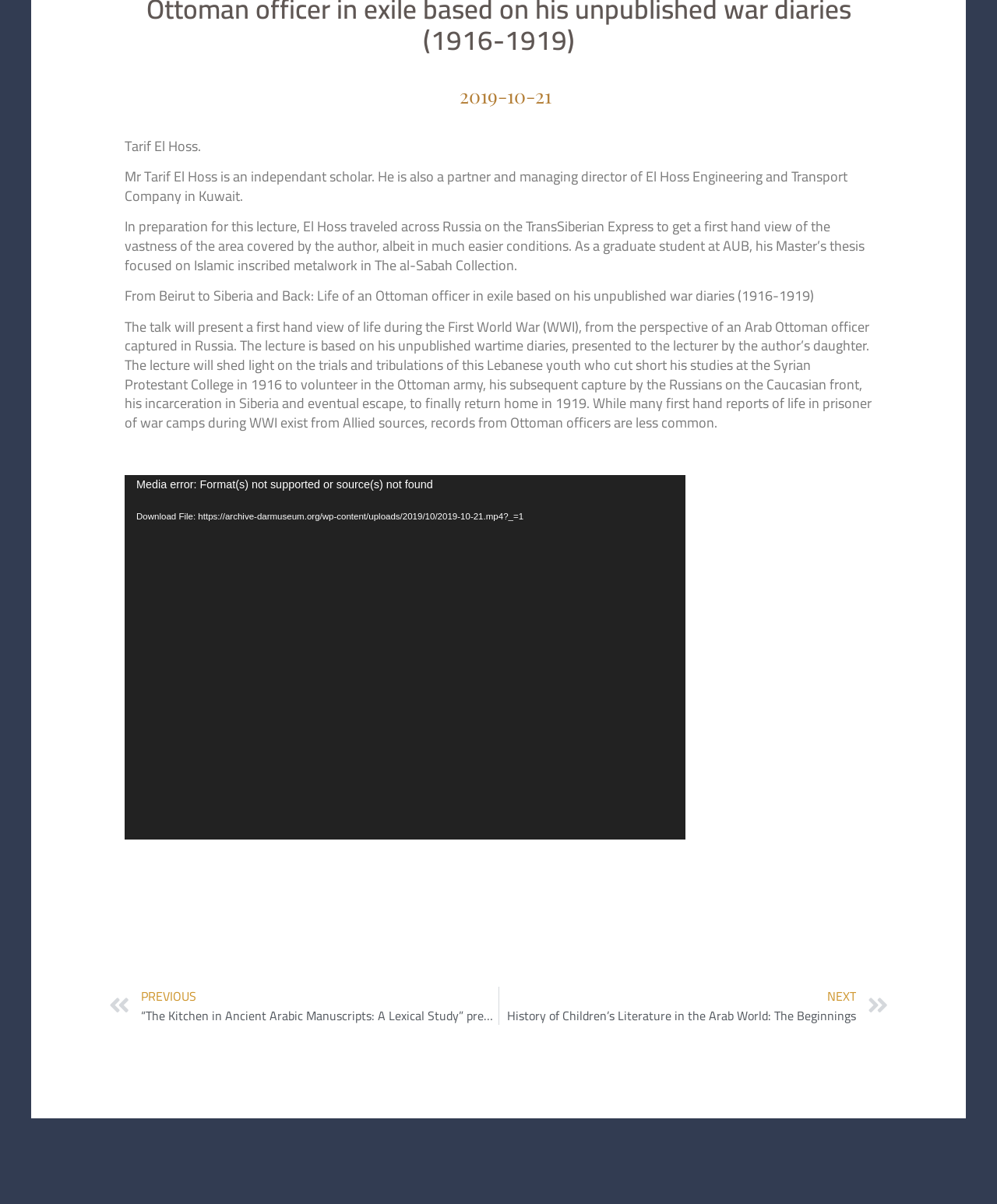Locate the coordinates of the bounding box for the clickable region that fulfills this instruction: "Go to the next lecture".

[0.5, 0.82, 0.891, 0.851]